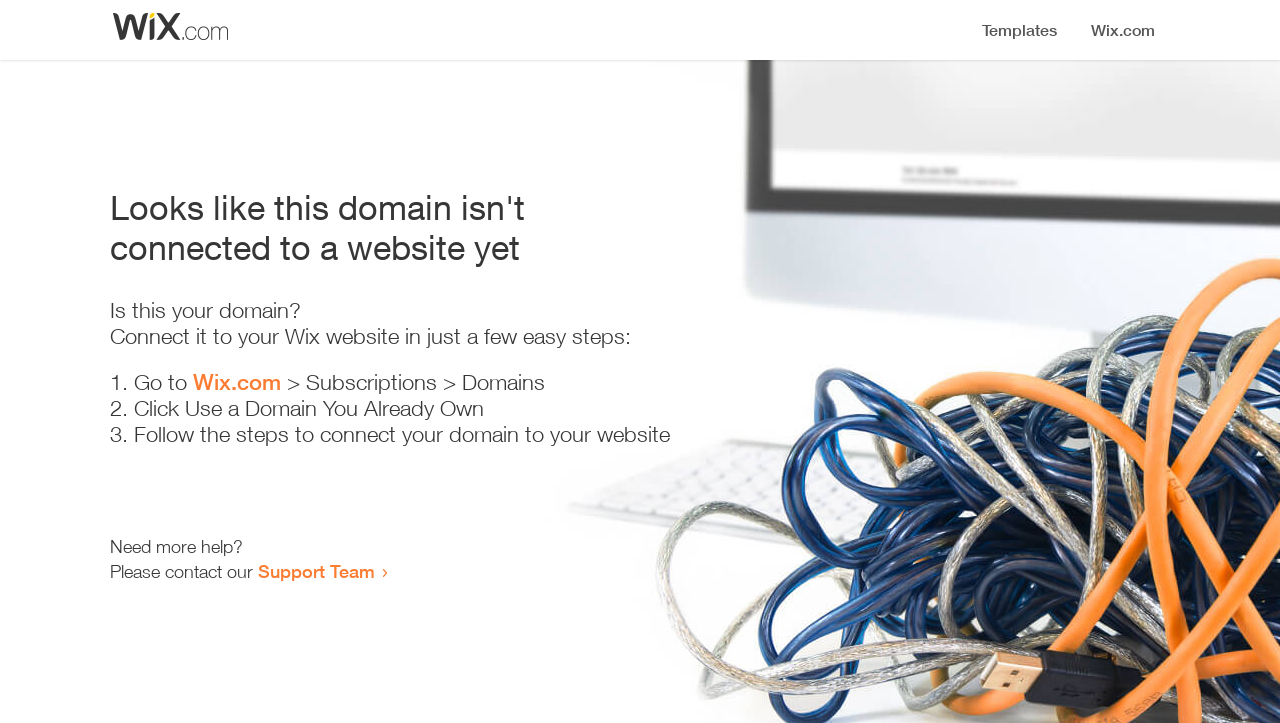Locate the primary heading on the webpage and return its text.

Looks like this domain isn't
connected to a website yet